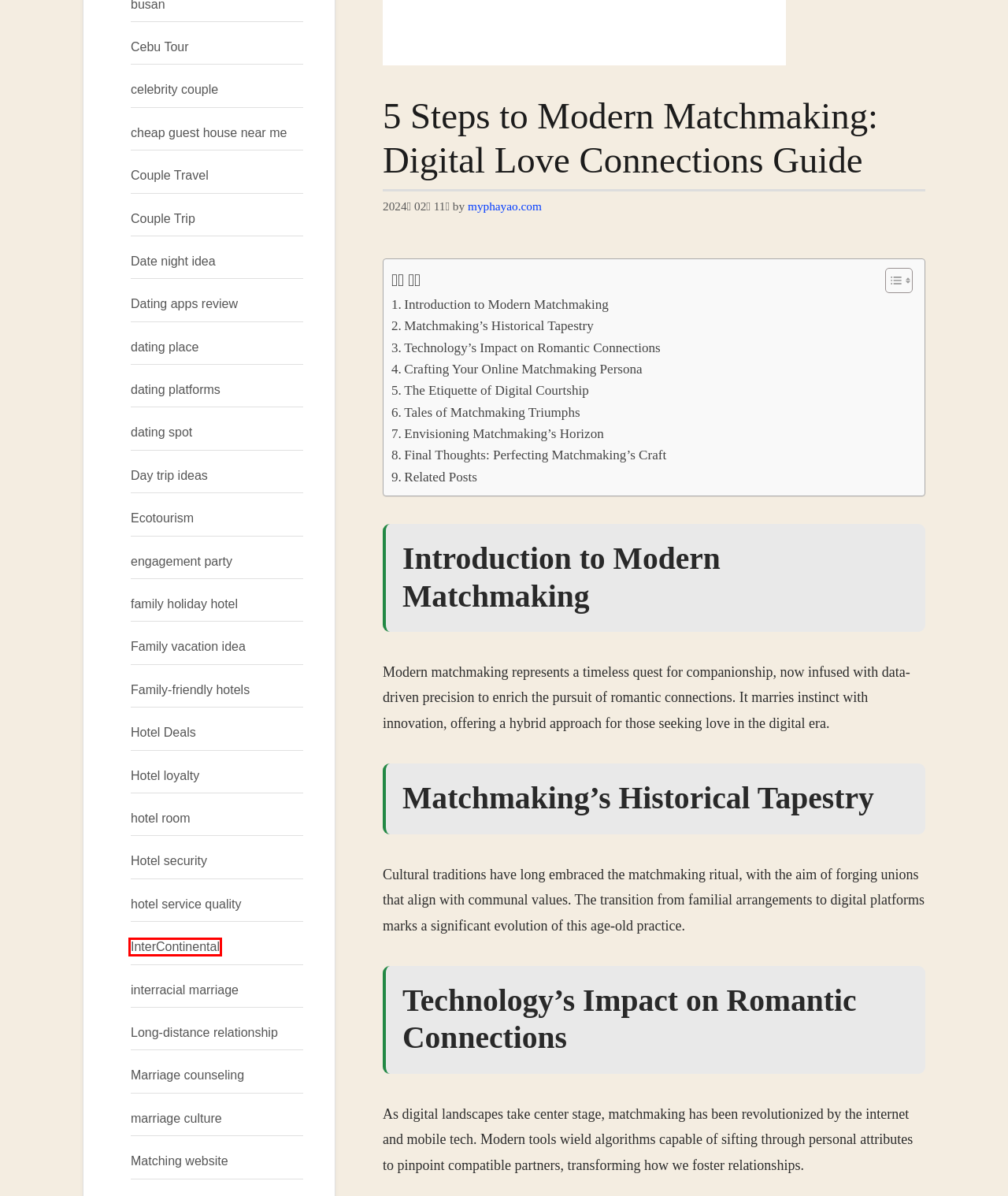Given a screenshot of a webpage with a red bounding box around a UI element, please identify the most appropriate webpage description that matches the new webpage after you click on the element. Here are the candidates:
A. Cebu Tour - Romantic Gateways
B. engagement party - Romantic Gateways
C. Ecotourism - Romantic Gateways
D. Couple Trip - Romantic Gateways
E. Family vacation idea - Romantic Gateways
F. InterContinental - Romantic Gateways
G. myphayao.com - Romantic Gateways
H. Long-distance relationship - Romantic Gateways

F